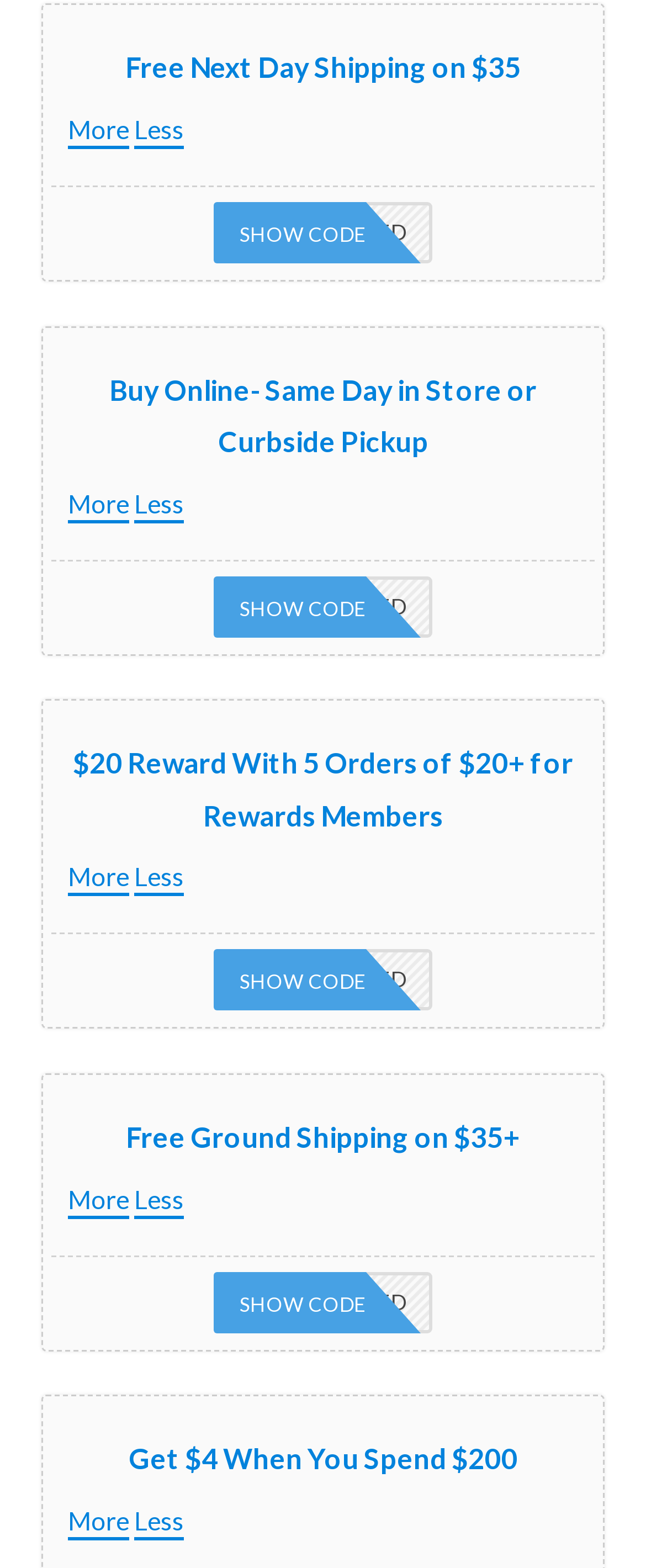How many orders of $20+ are required for rewards members to get a $20 reward?
Based on the image, respond with a single word or phrase.

5